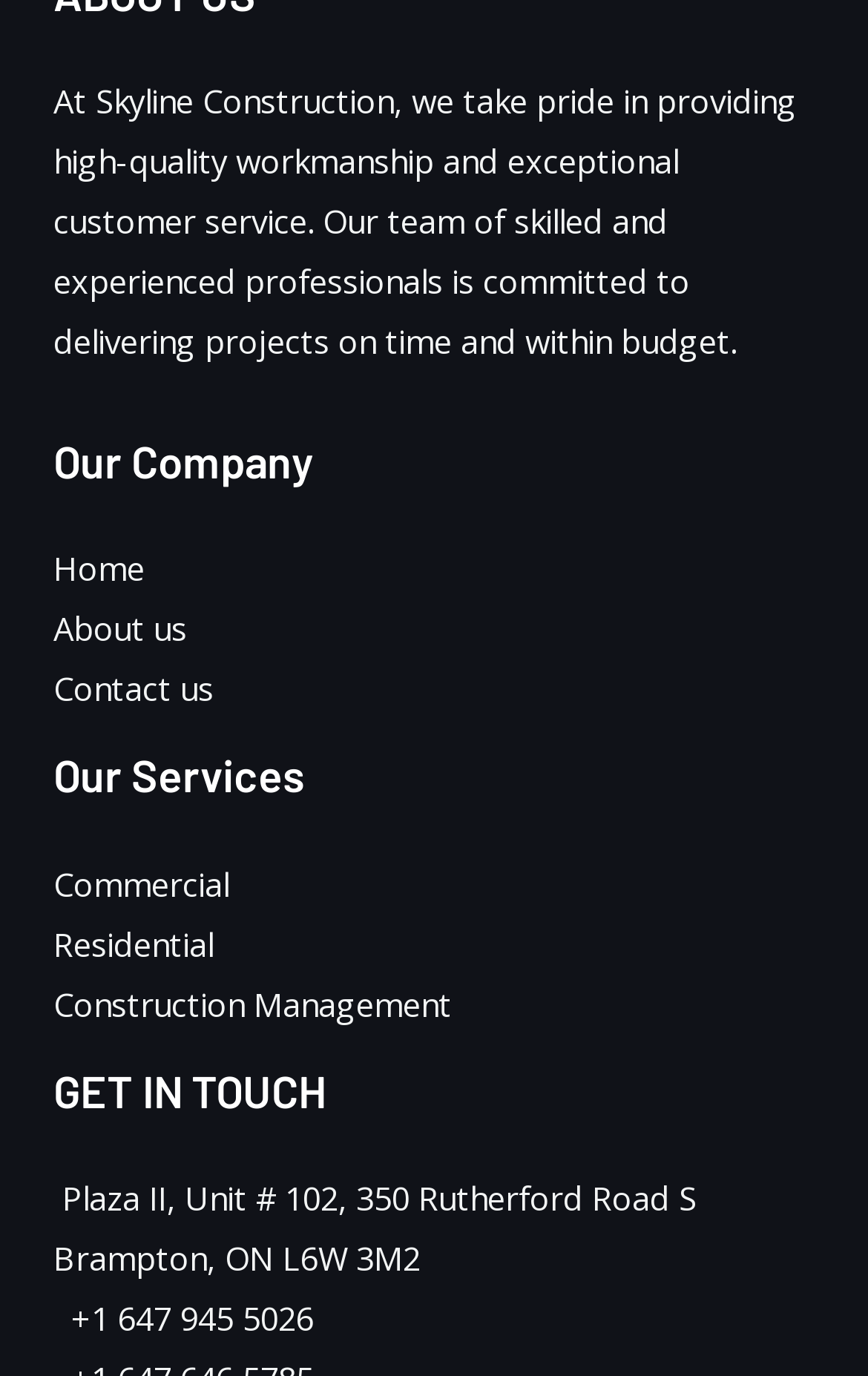Use a single word or phrase to respond to the question:
How many links are under 'Our Company'?

3